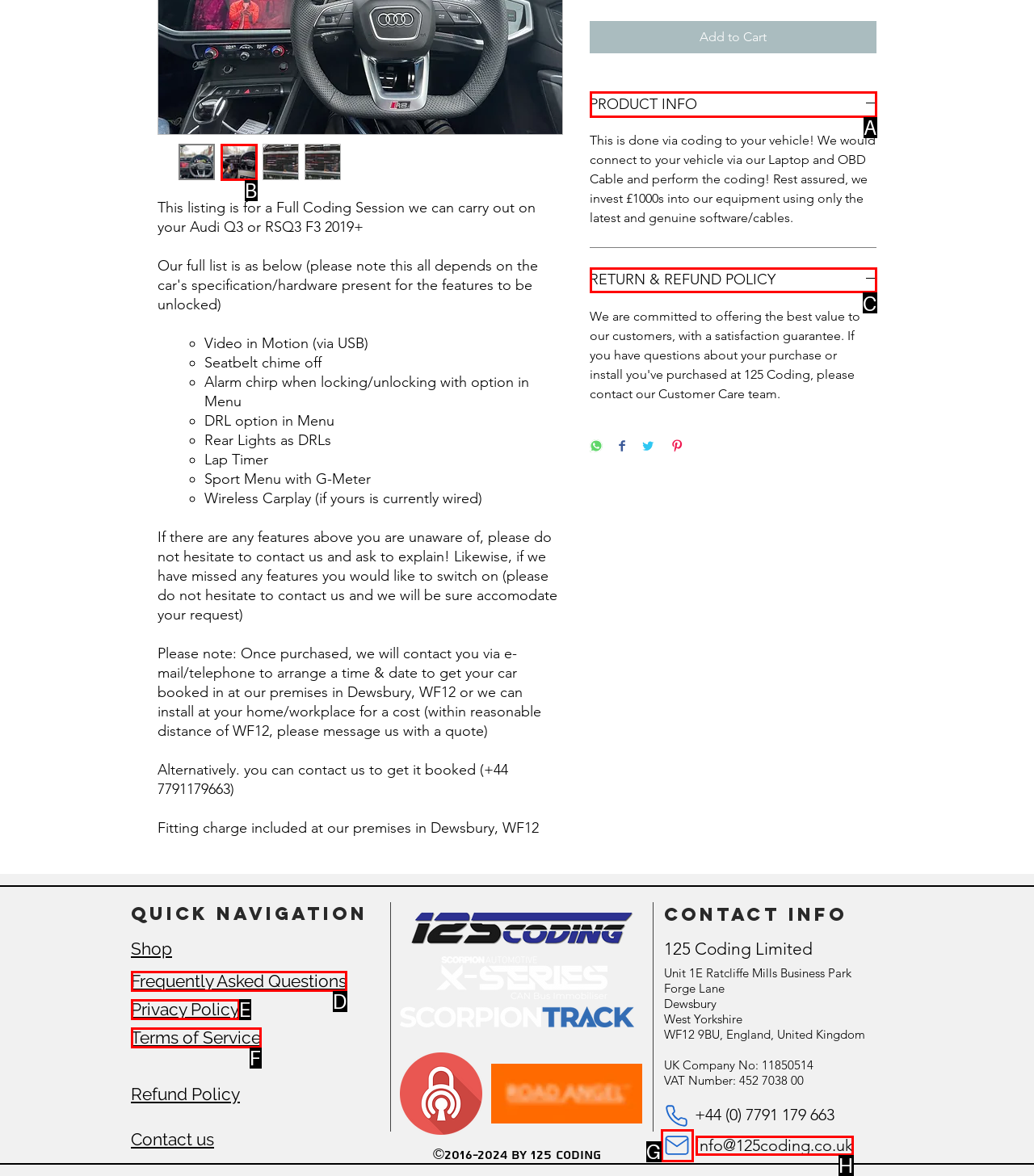Identify the HTML element that corresponds to the following description: PRODUCT INFO Provide the letter of the best matching option.

A